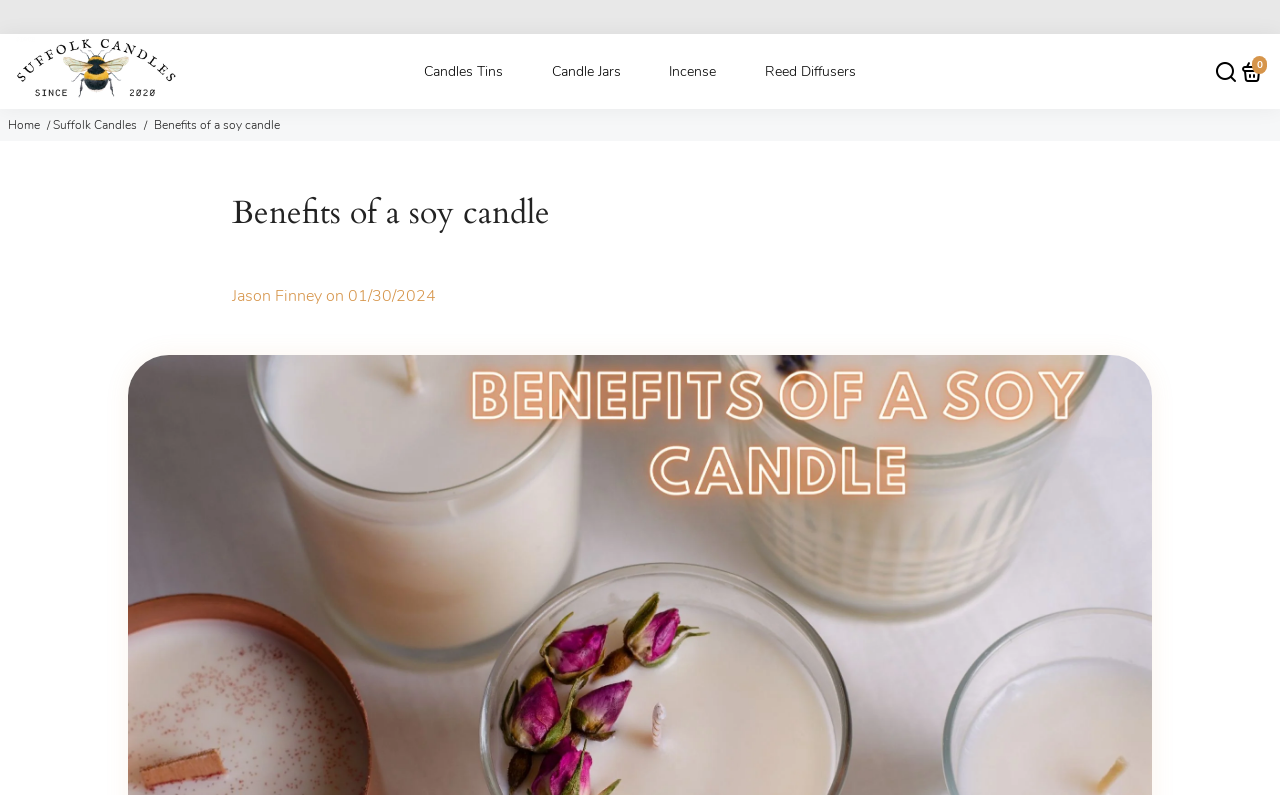Can you find the bounding box coordinates of the area I should click to execute the following instruction: "Go to Candles Tins"?

[0.315, 0.043, 0.408, 0.137]